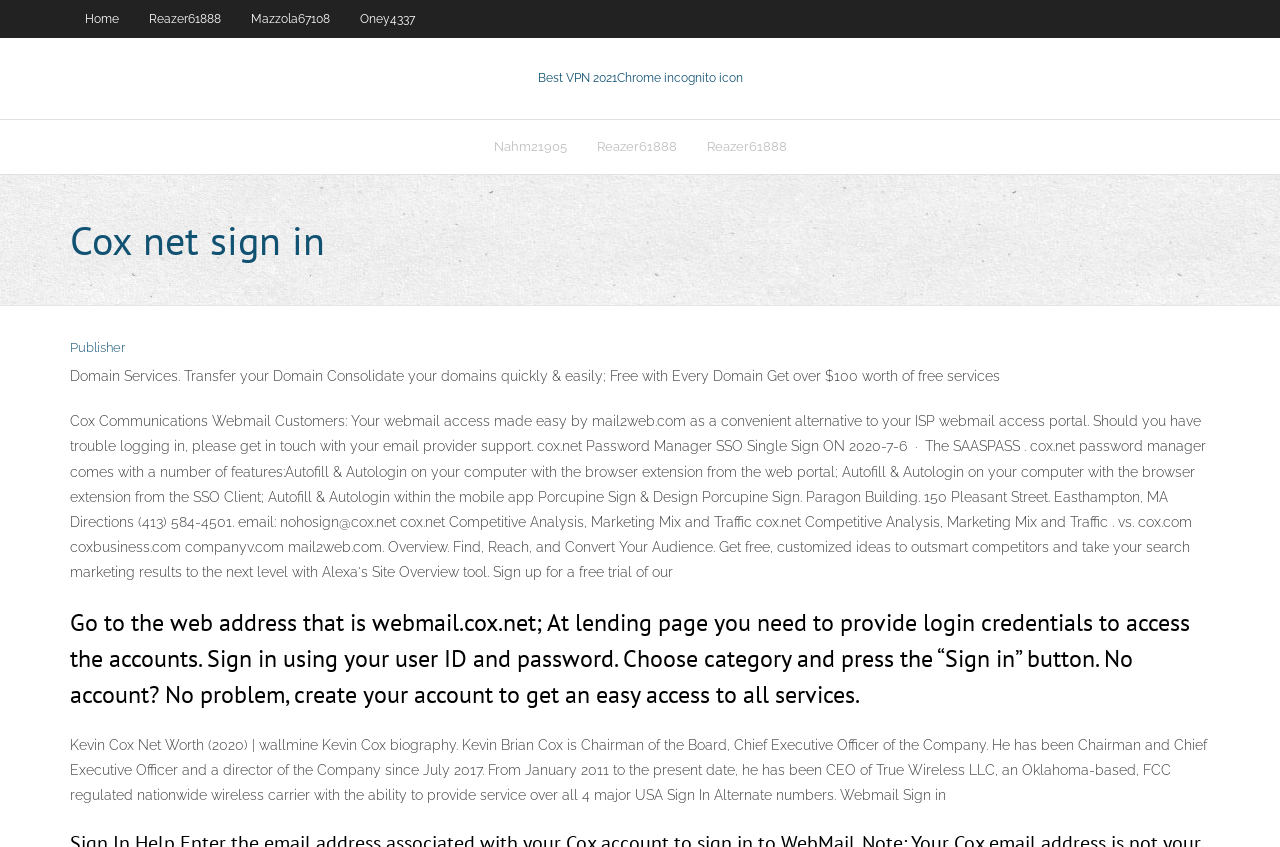Can you show the bounding box coordinates of the region to click on to complete the task described in the instruction: "Click on Publisher"?

[0.055, 0.401, 0.098, 0.419]